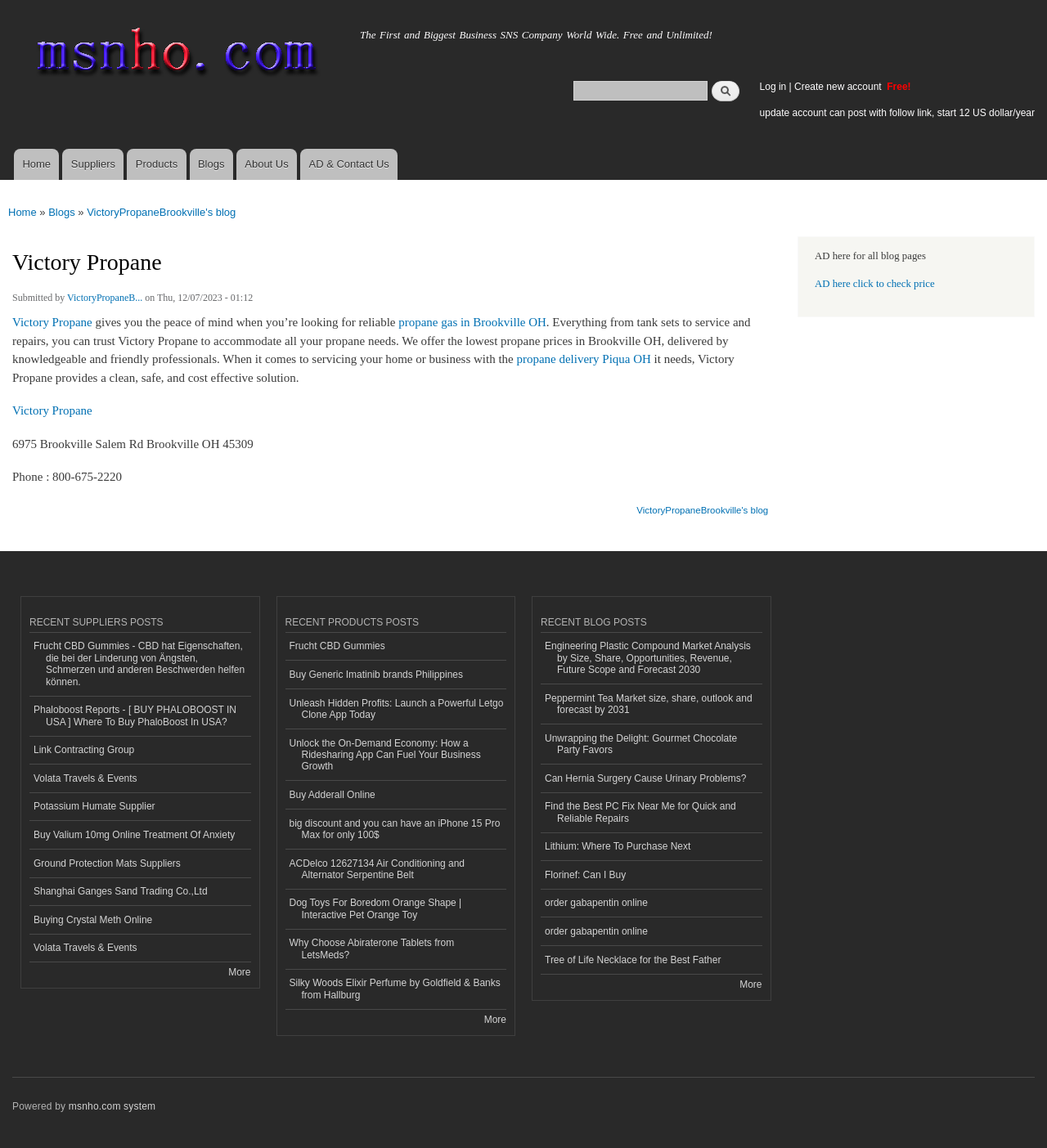Find the coordinates for the bounding box of the element with this description: "Blogs".

[0.046, 0.171, 0.072, 0.199]